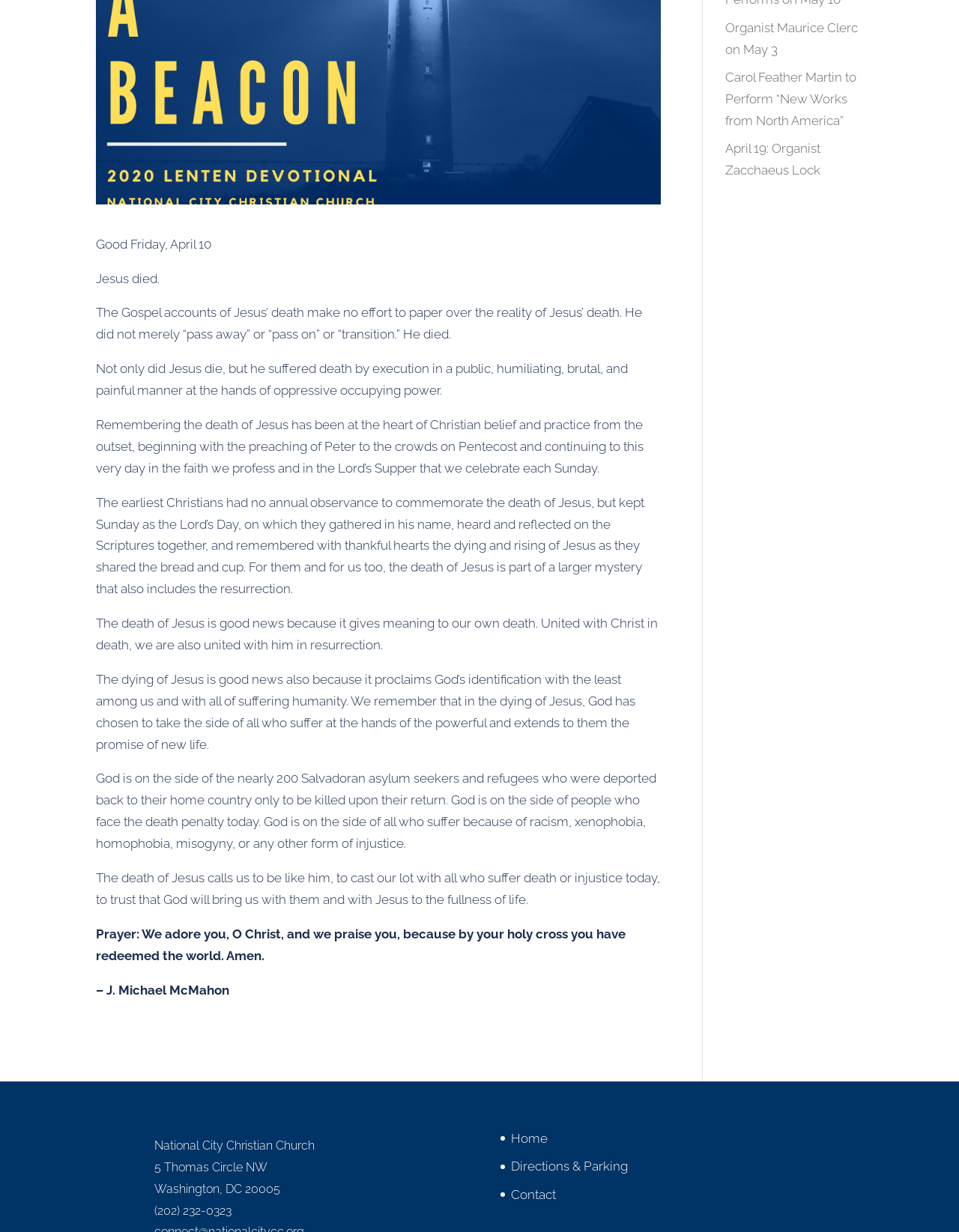From the webpage screenshot, predict the bounding box coordinates (top-left x, top-left y, bottom-right x, bottom-right y) for the UI element described here: Directions & Parking

[0.533, 0.941, 0.655, 0.953]